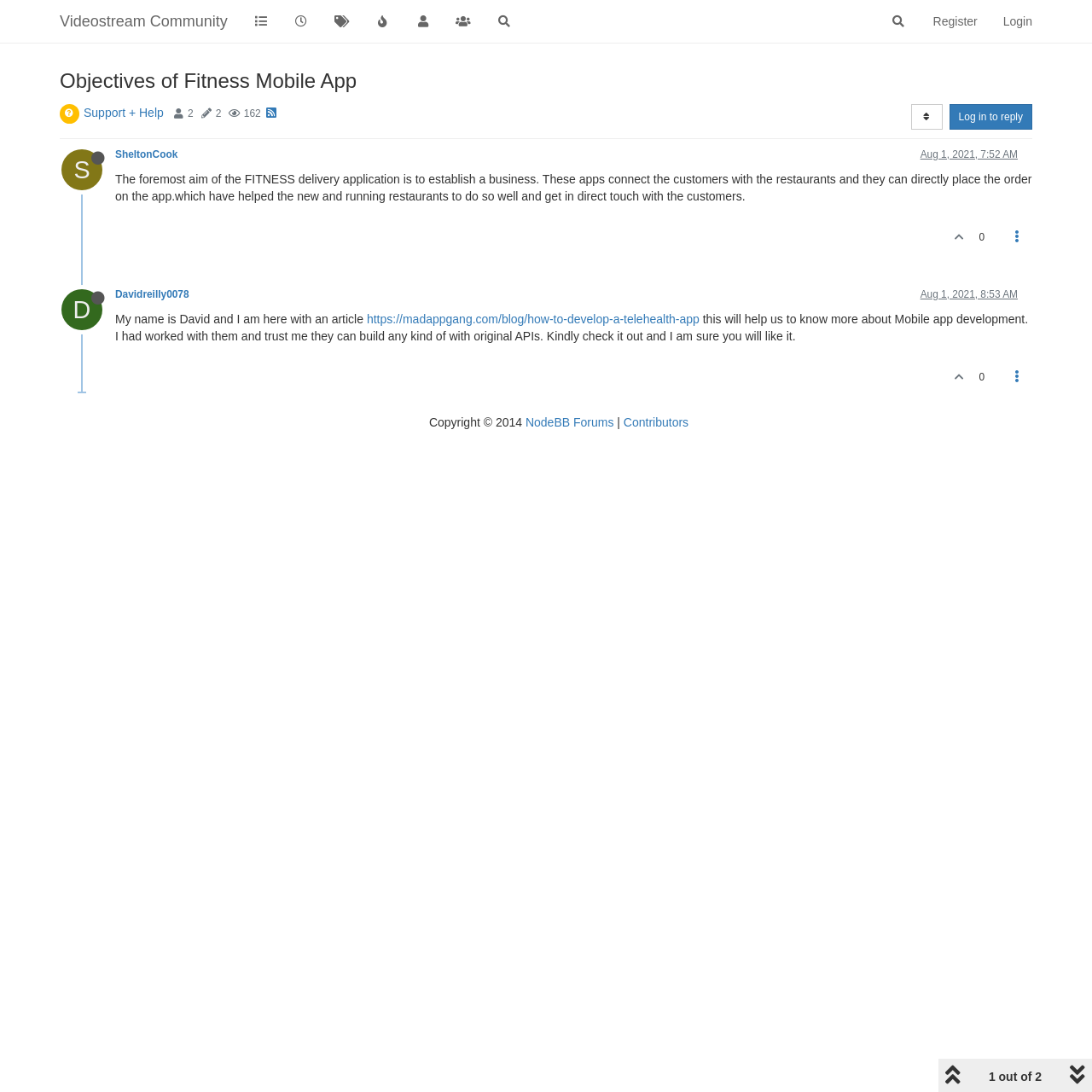Please mark the bounding box coordinates of the area that should be clicked to carry out the instruction: "View support and help".

[0.077, 0.097, 0.15, 0.109]